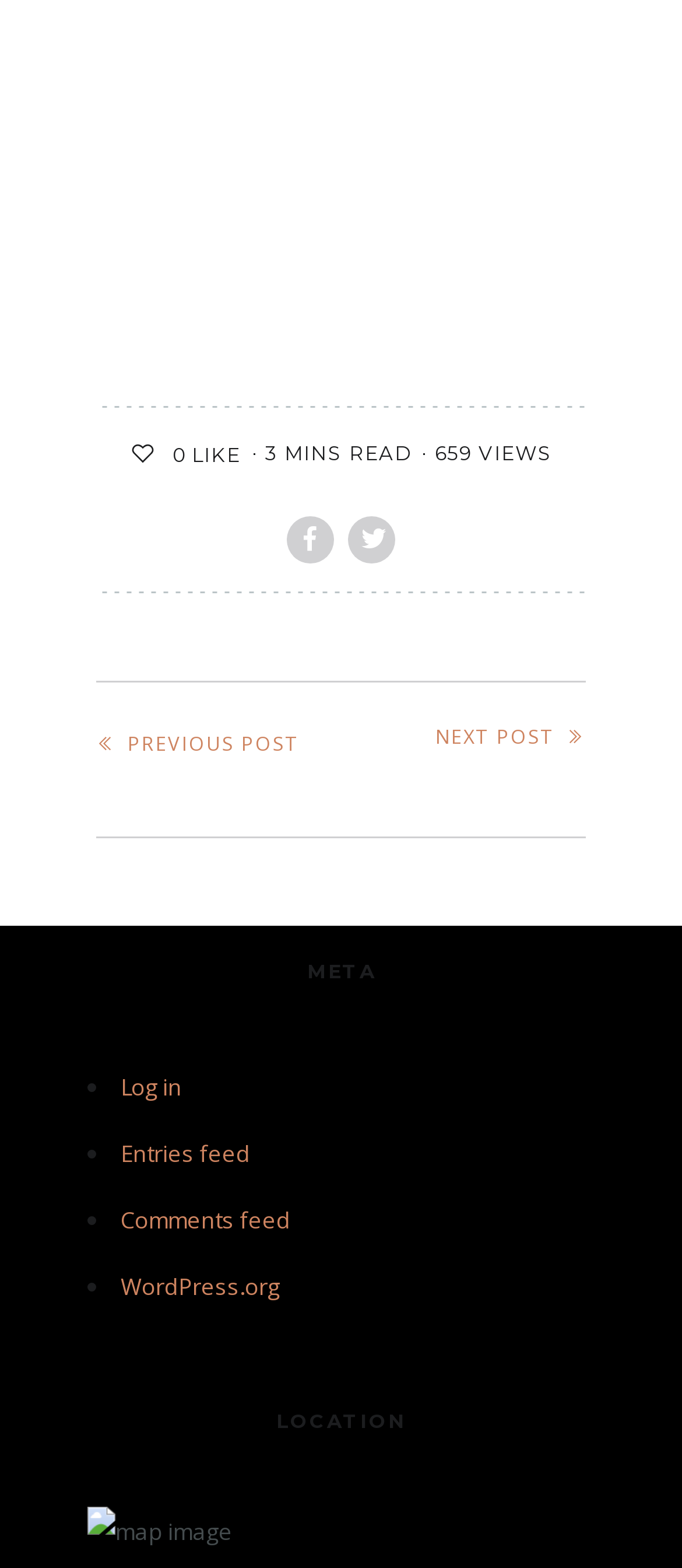Determine the bounding box coordinates of the region that needs to be clicked to achieve the task: "Explore partnerships".

None